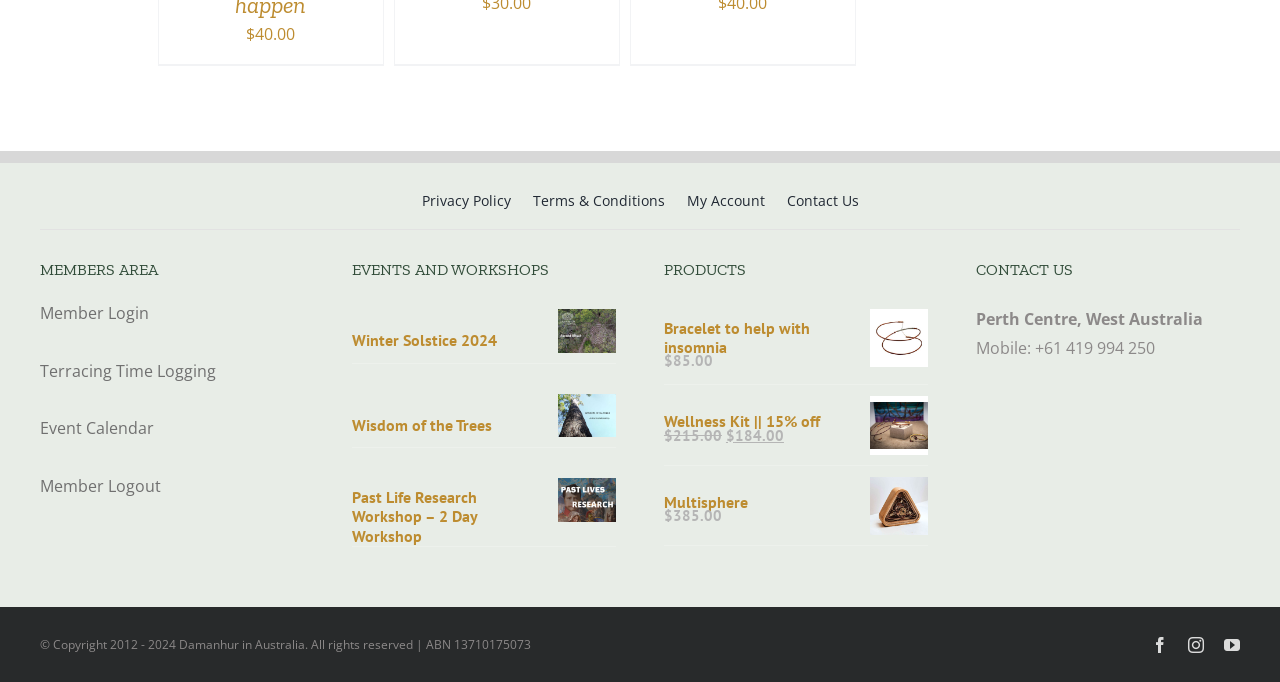What is the contact phone number?
Look at the screenshot and respond with one word or a short phrase.

+61 419 994 250